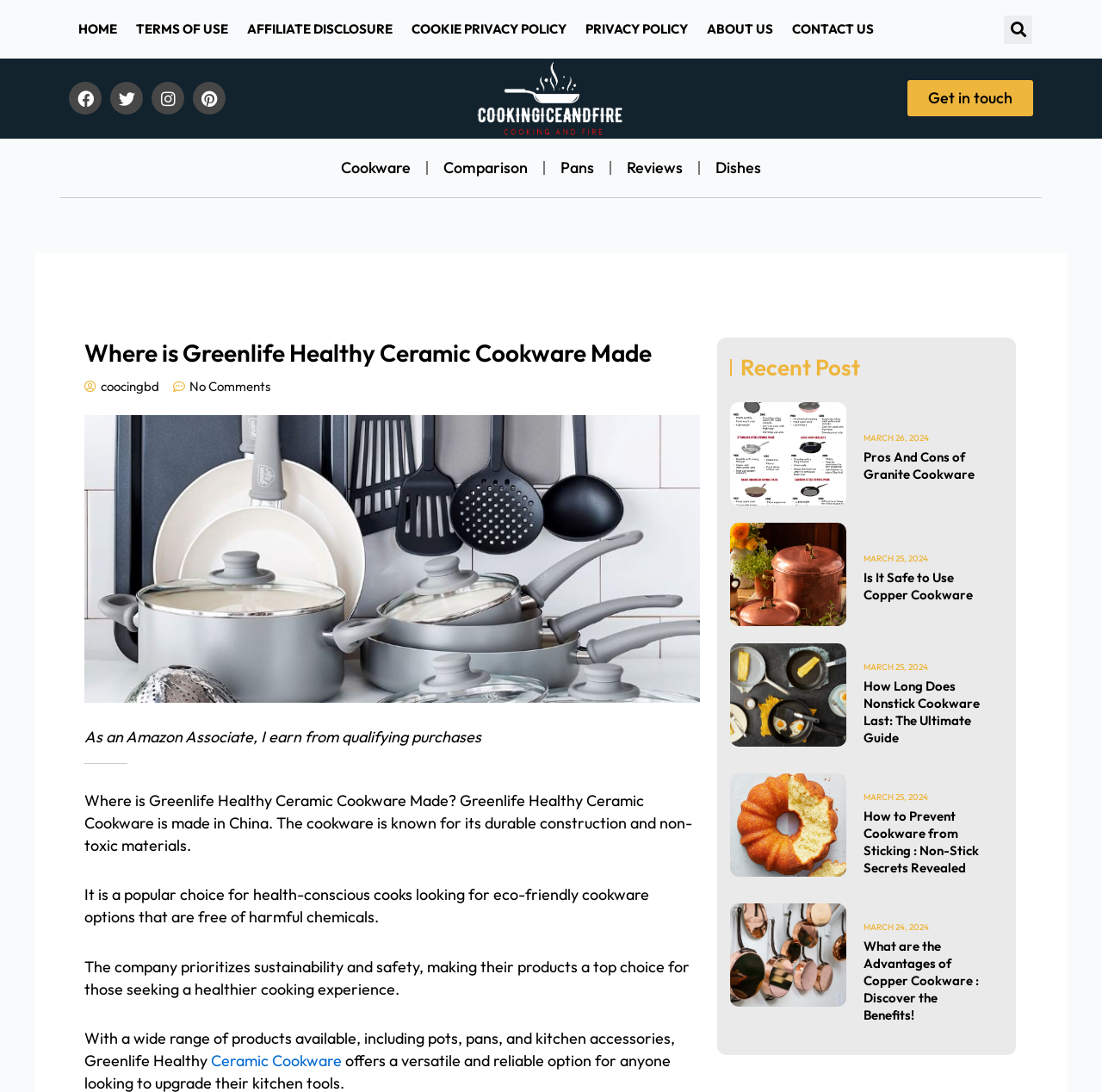Provide a single word or phrase to answer the given question: 
How many social media links are present on the webpage?

4